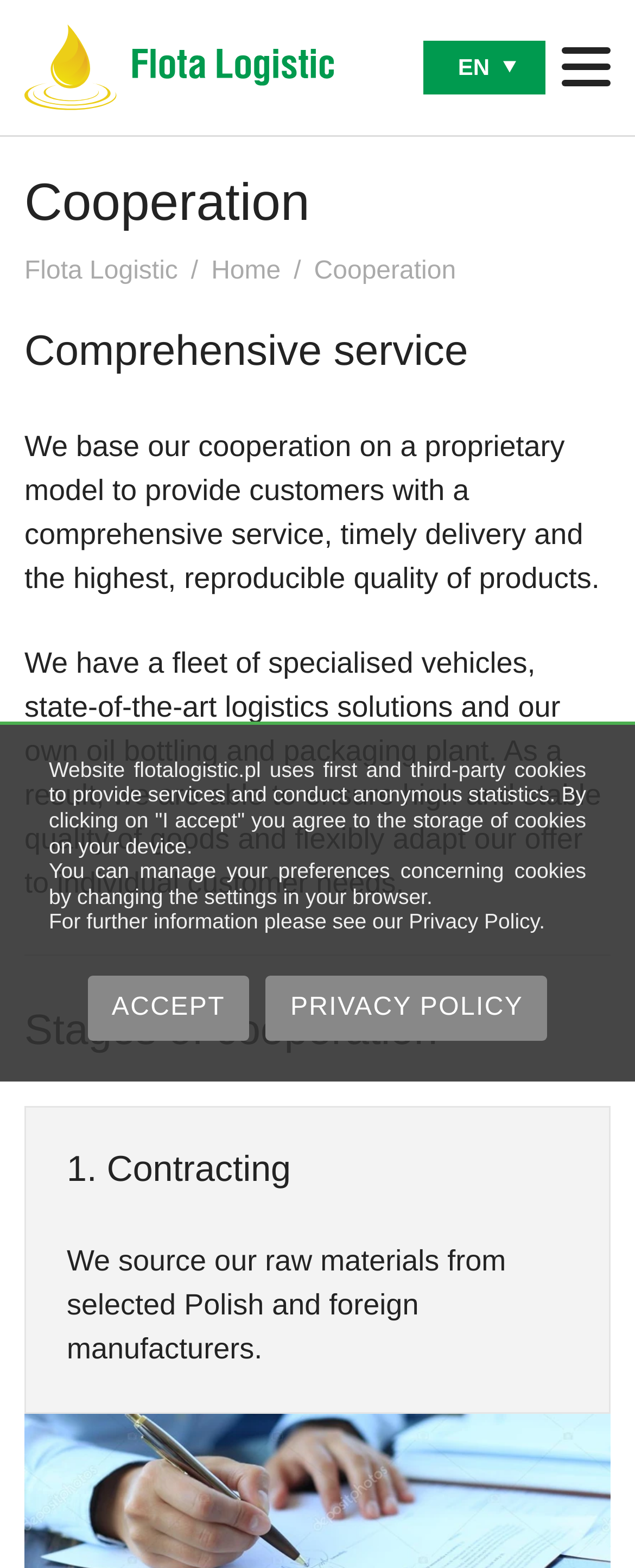Describe all the key features and sections of the webpage thoroughly.

The webpage is about Flota Logistic, a Polish premium oil supplier, and its comprehensive service. At the top left, there is a logo of Flota Logistic, which is an image linked to the company's website. Next to the logo, there is a language selection option with the current language set to English. On the top right, there is a menu button.

The main content of the webpage is divided into sections. The first section is headed by "Cooperation" and has a breadcrumb navigation below it, showing the path "Flota Logistic > Home > Cooperation". Below the navigation, there is a heading "Comprehensive service" followed by two paragraphs of text describing the company's proprietary model and its capabilities.

The next section is headed by "Stages of cooperation" and has a horizontal separator above it. This section is further divided into stages, with the first stage being "1. Contracting", which is described in a paragraph of text.

At the bottom of the webpage, there is a notice about the use of cookies on the website, with options to accept or manage cookie preferences. There is also a link to the company's Privacy Policy.

Overall, the webpage has a clear structure, with headings and sections that guide the user through the content. The text is descriptive and provides information about Flota Logistic's services and capabilities.